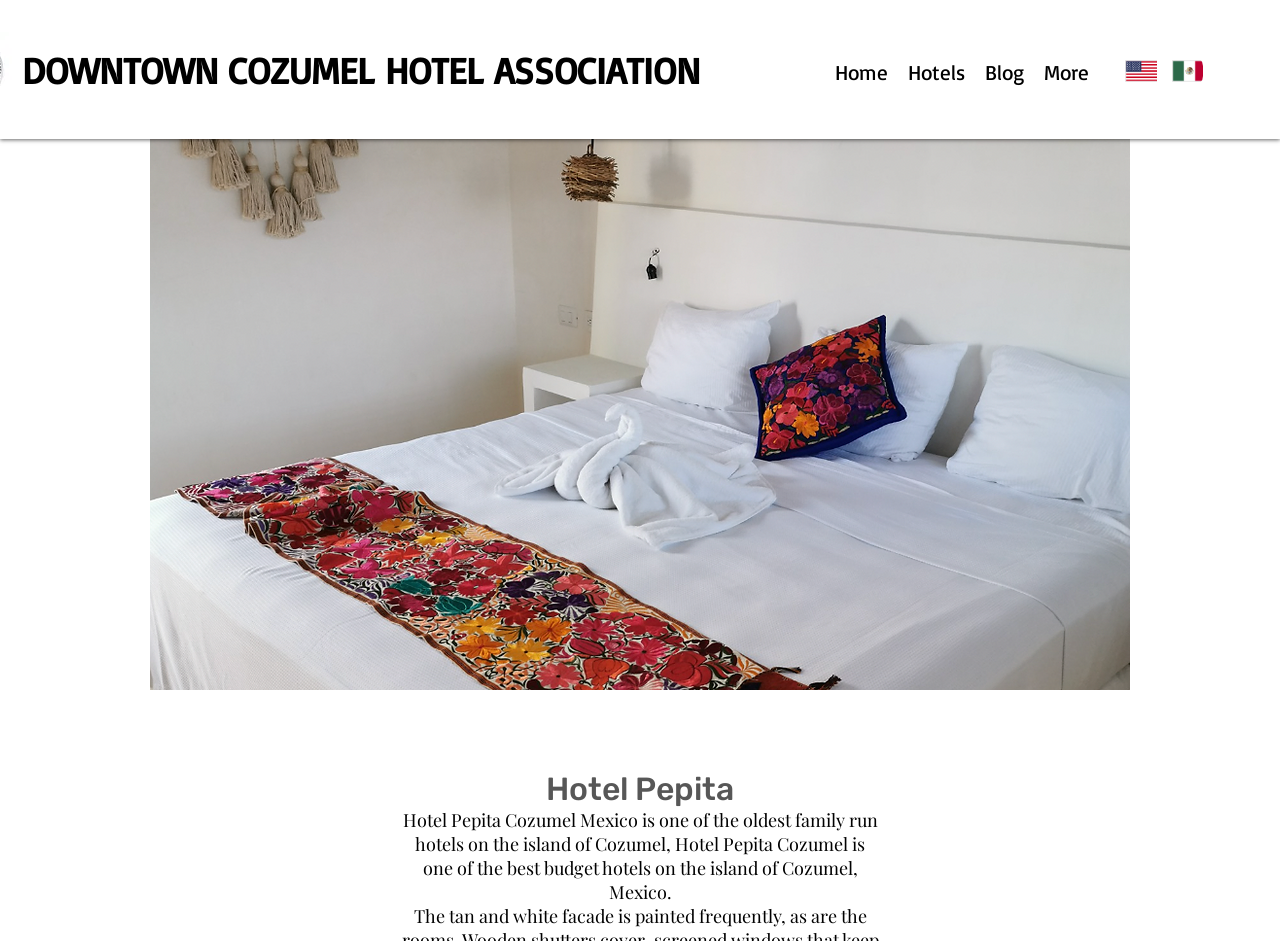What is the association mentioned on the webpage?
Look at the screenshot and respond with one word or a short phrase.

DOWNTOWN COZUMEL HOTEL ASSOCIATION